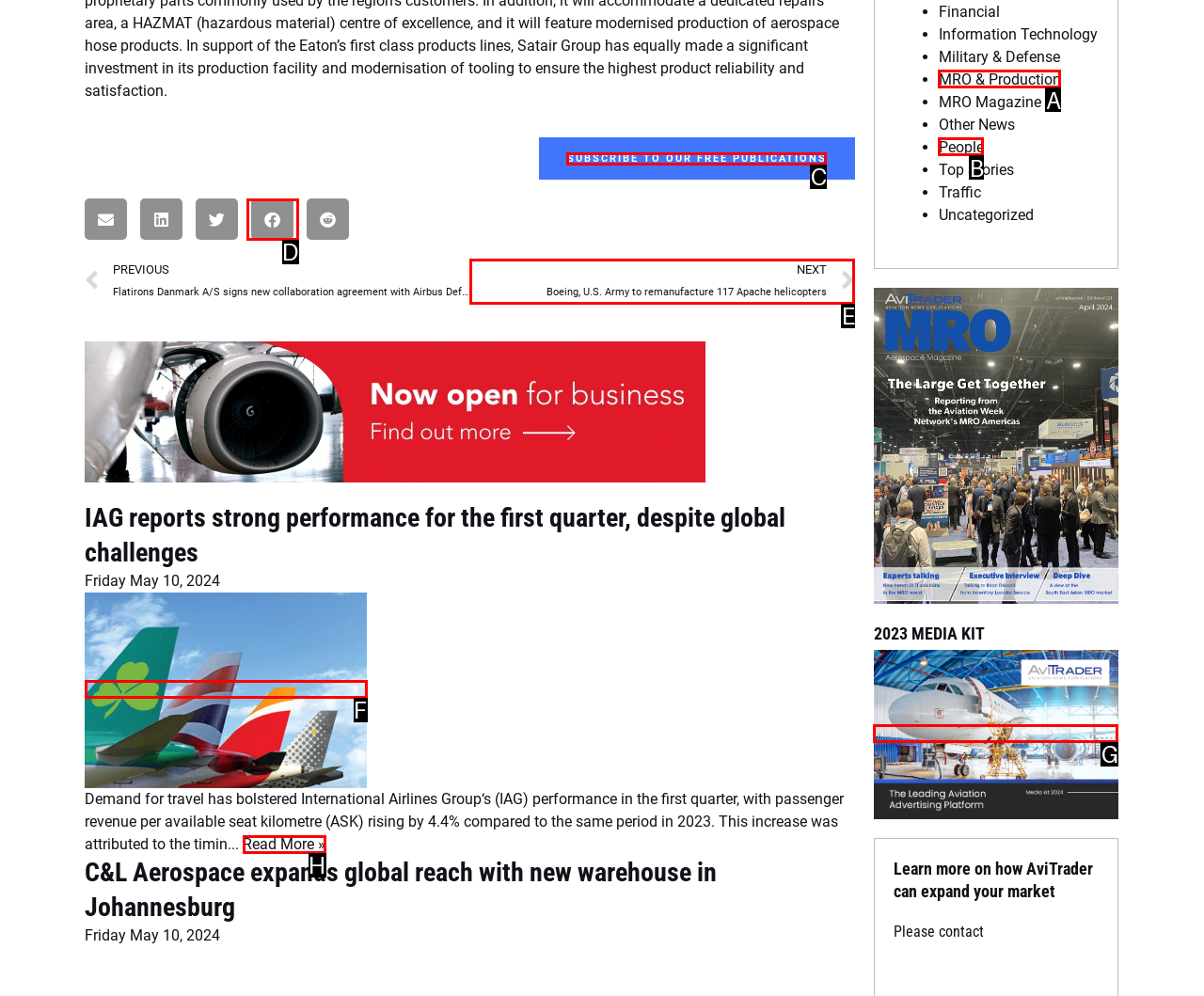Identify the HTML element that corresponds to the following description: alt="Aviation Media Pack". Provide the letter of the correct option from the presented choices.

G